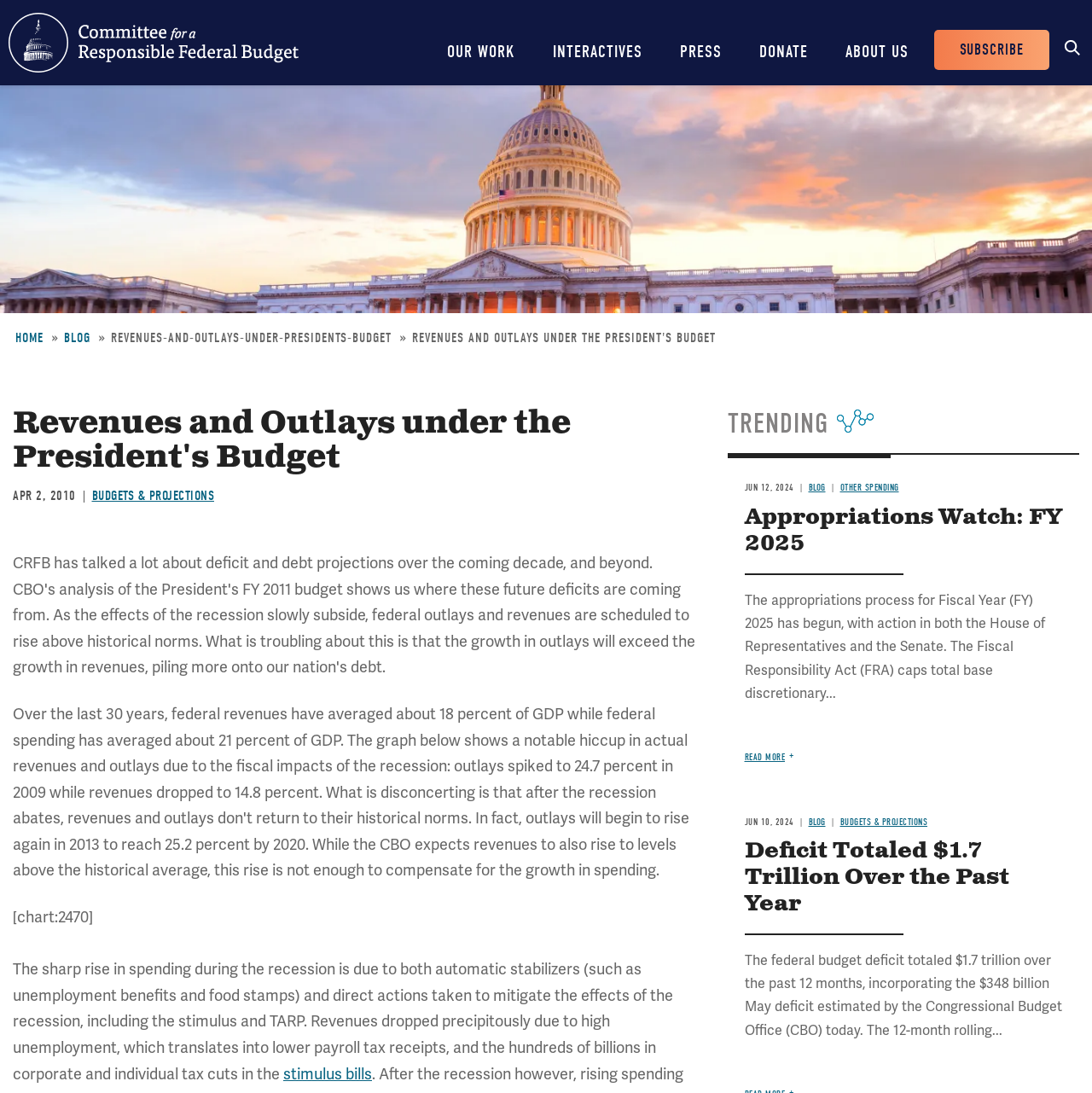Carefully observe the image and respond to the question with a detailed answer:
What is the amount of the federal budget deficit?

The amount of the federal budget deficit can be found in the text 'The federal budget deficit totaled $1.7 trillion over the past 12 months...' which is located in the article section.